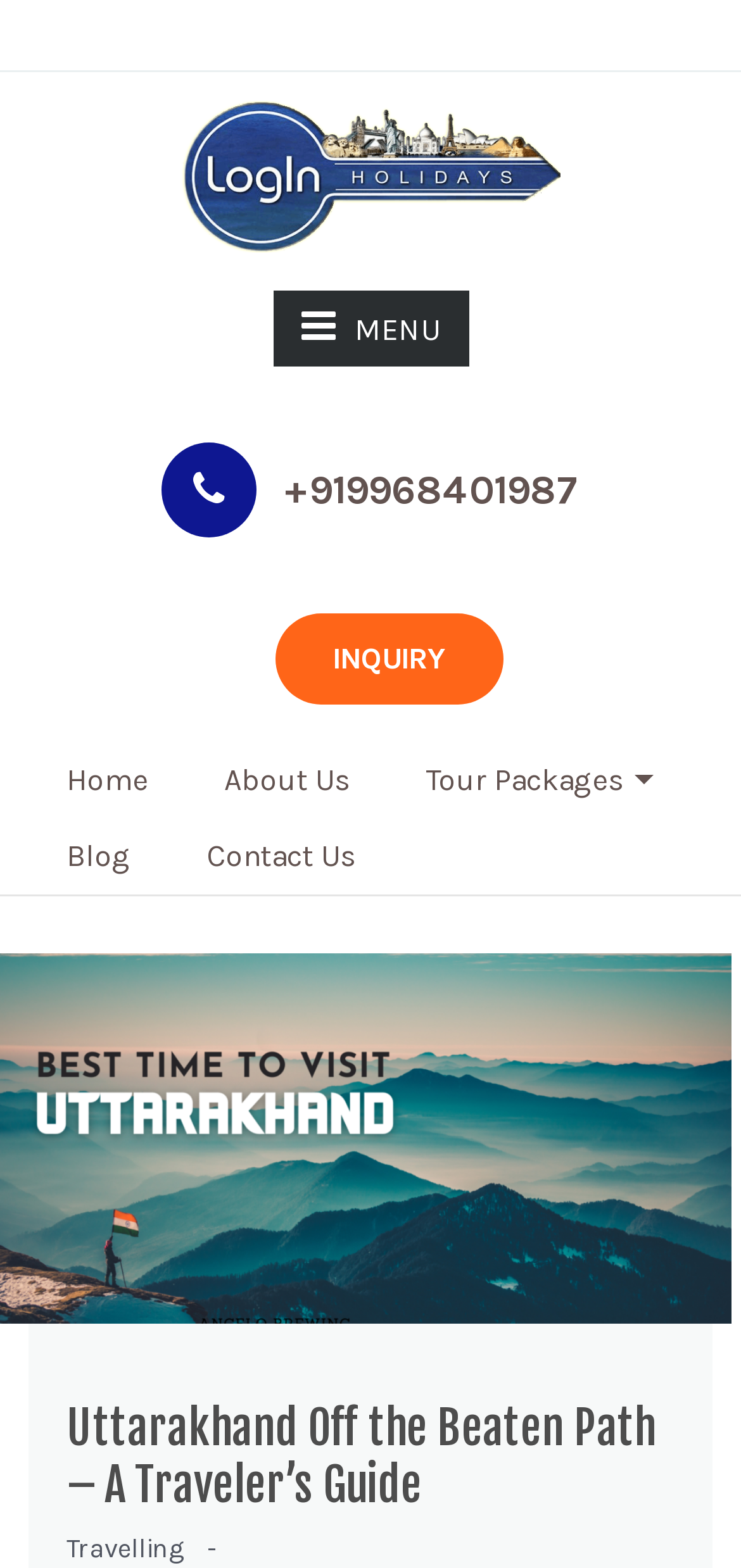Create an elaborate caption that covers all aspects of the webpage.

The webpage is about Uttarakhand, a land of ethereal beauty and spiritual resonance, nestled in the Himalayas. At the top left corner, there is a logo of "Login Holidays" accompanied by an image. To the right of the logo, there is a menu button labeled "MENU". On the top right side, there is a phone number "+919968401987" and an "INQUIRY" link.

Below the top section, there is a navigation menu with five links: "Home", "About Us", "Tour Packages", "Blog", and "Contact Us". The "Contact Us" link is positioned at the bottom left of this menu.

The main content of the webpage is headed by a title "Uttarakhand Off the Beaten Path – A Traveler’s Guide", which is centered near the top of the page. Below the title, there is a link to "Travelling" and a short separator line.